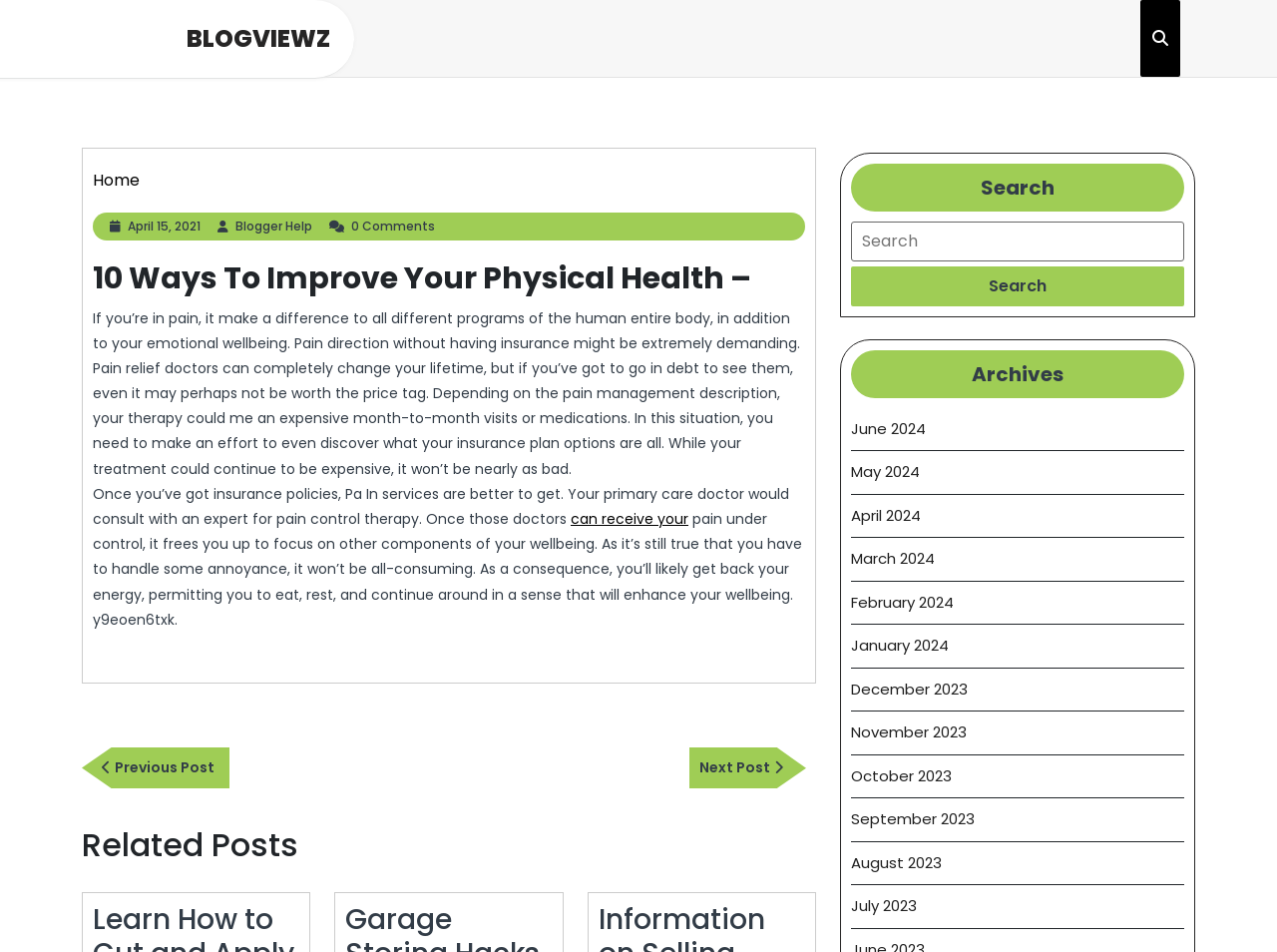Determine the coordinates of the bounding box that should be clicked to complete the instruction: "Click on the 'Home' link". The coordinates should be represented by four float numbers between 0 and 1: [left, top, right, bottom].

[0.073, 0.177, 0.109, 0.201]